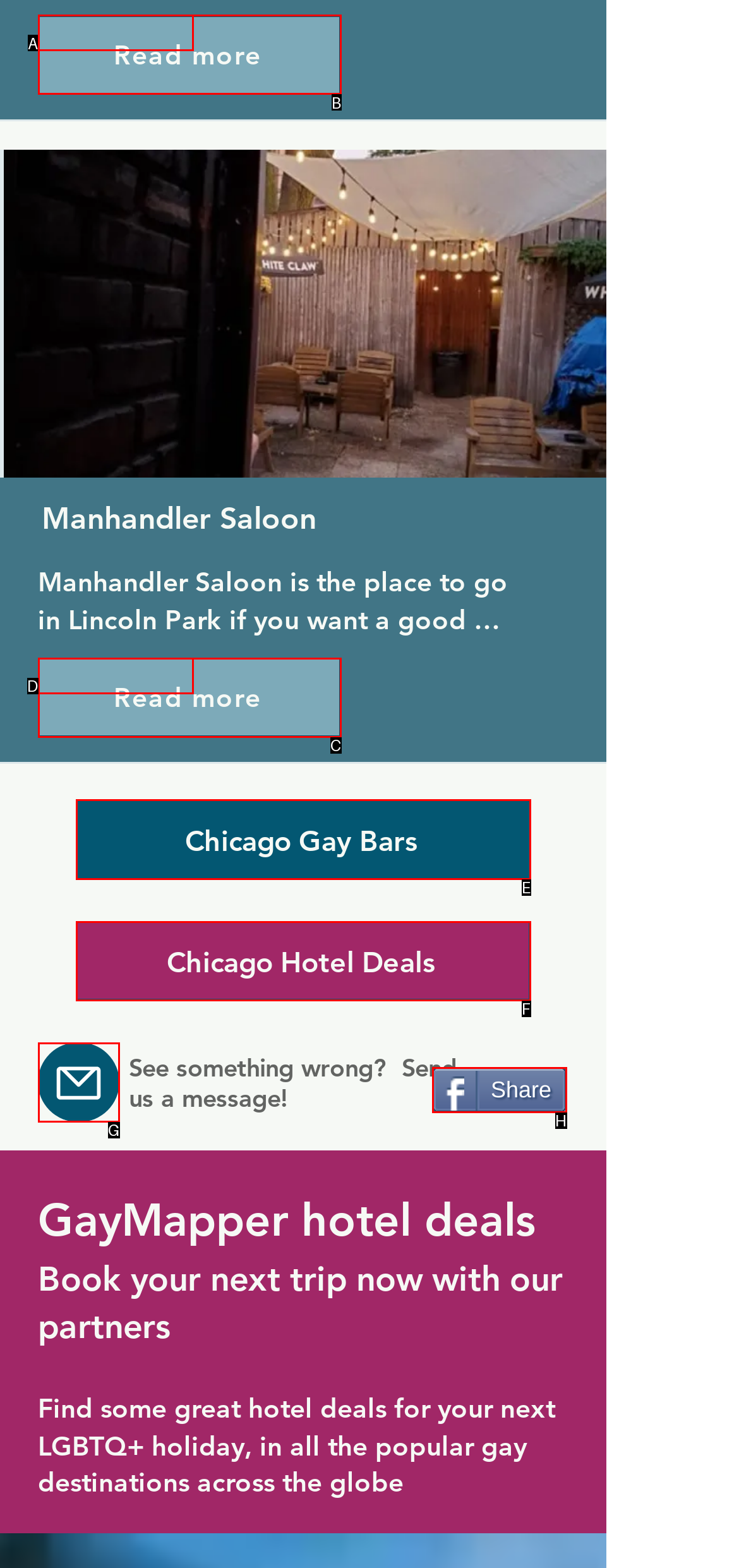Point out which UI element to click to complete this task: Explore Chicago Gay Bars
Answer with the letter corresponding to the right option from the available choices.

E